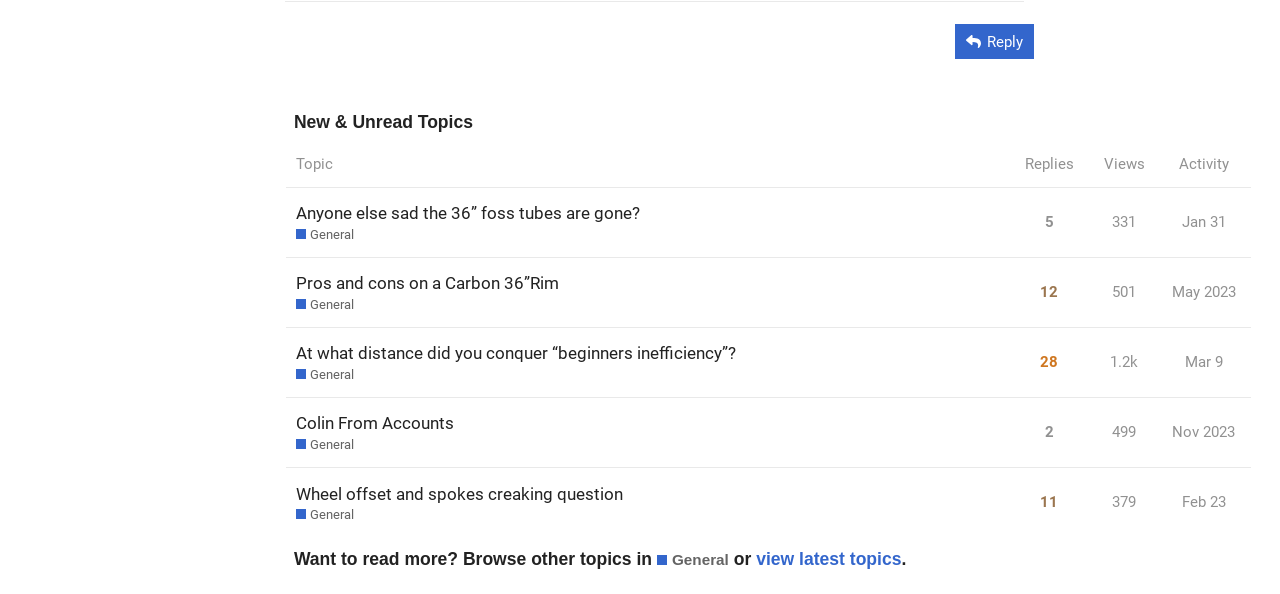How many views does the last topic have?
Look at the image and respond with a single word or a short phrase.

379